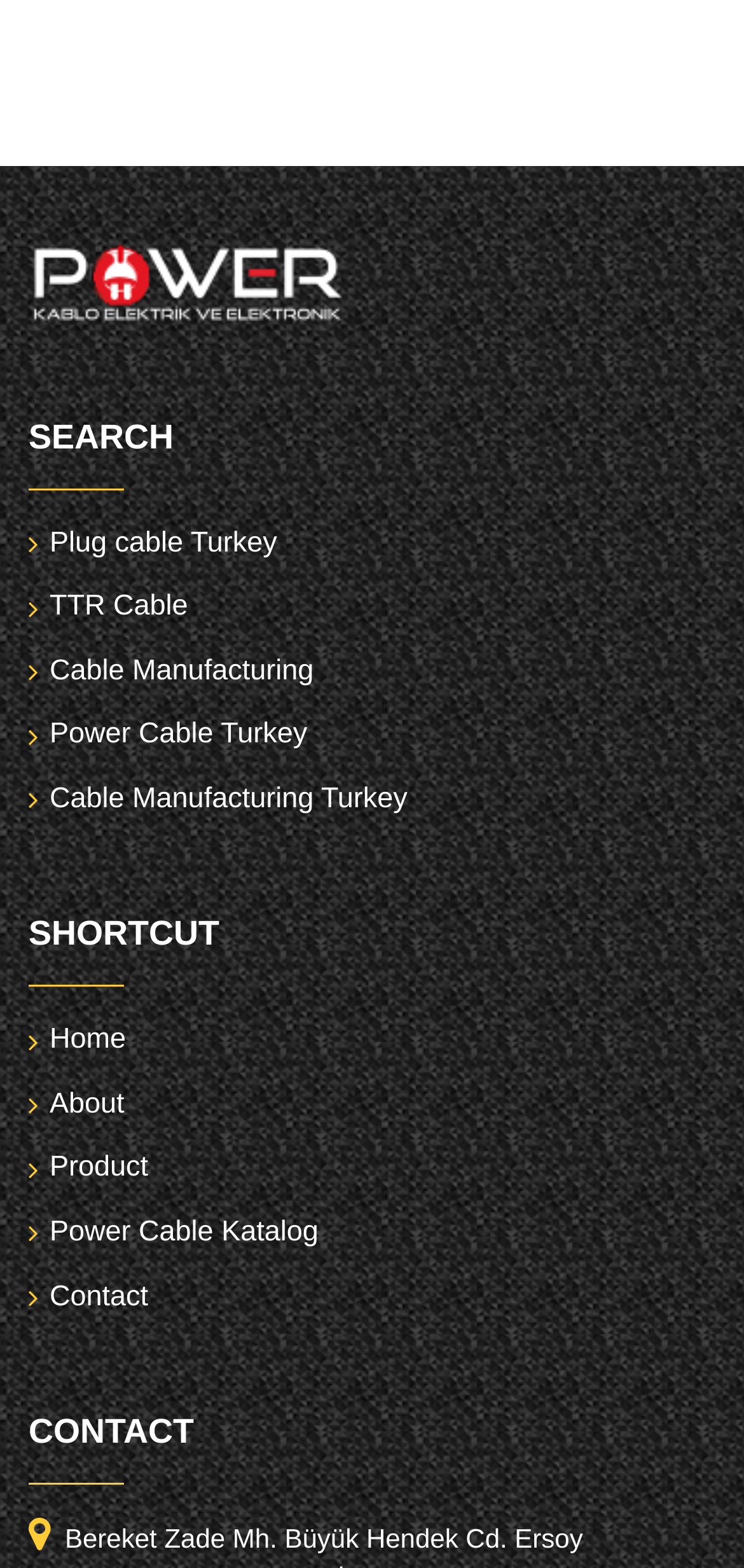Please identify the bounding box coordinates of the element that needs to be clicked to execute the following command: "view Power Cable Katalog". Provide the bounding box using four float numbers between 0 and 1, formatted as [left, top, right, bottom].

[0.067, 0.775, 0.428, 0.796]